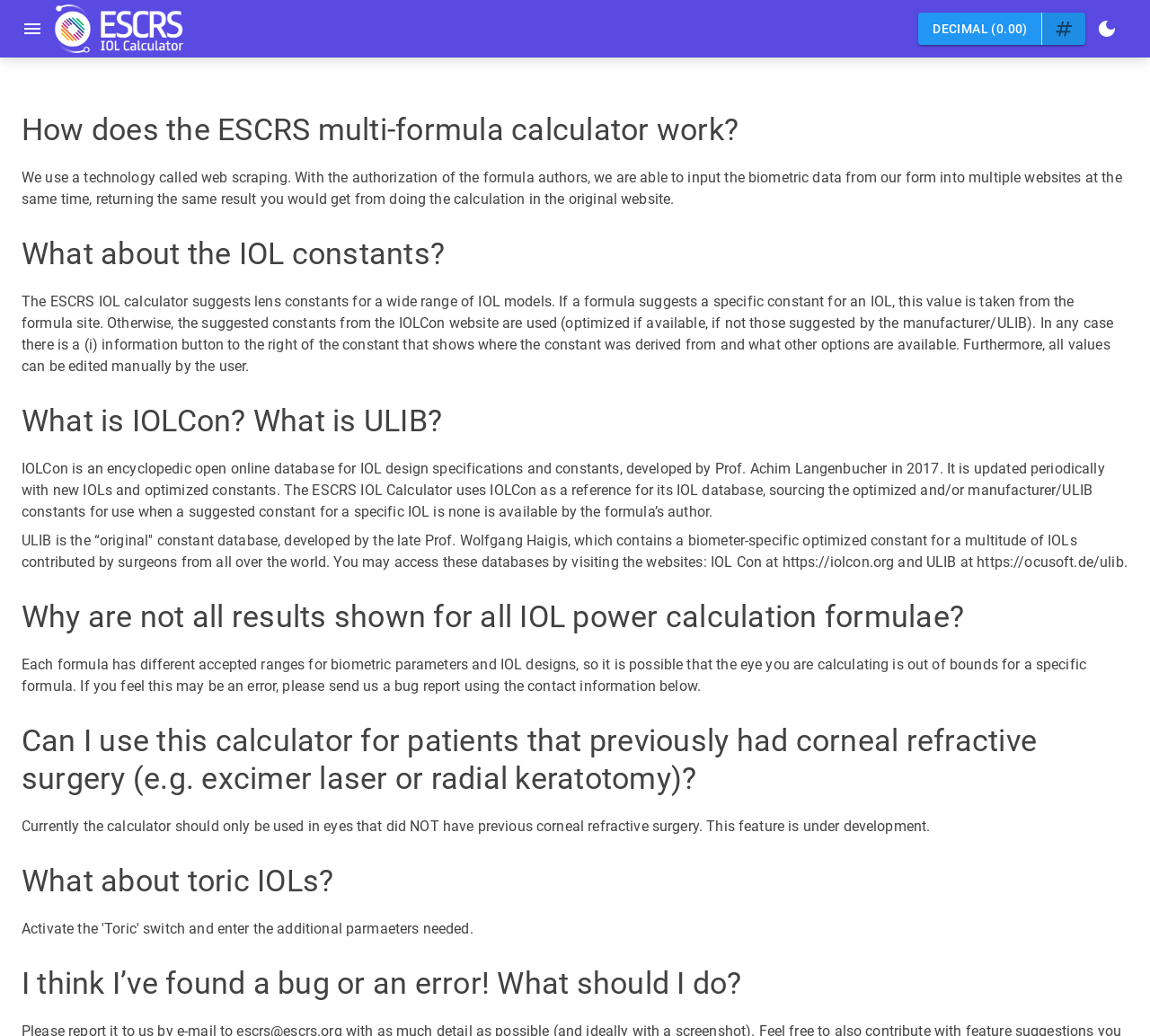What is IOLCon?
Kindly answer the question with as much detail as you can.

IOLCon is an encyclopedic open online database for IOL design specifications and constants, developed by Prof. Achim Langenbucher in 2017, which is updated periodically with new IOLs and optimized constants.